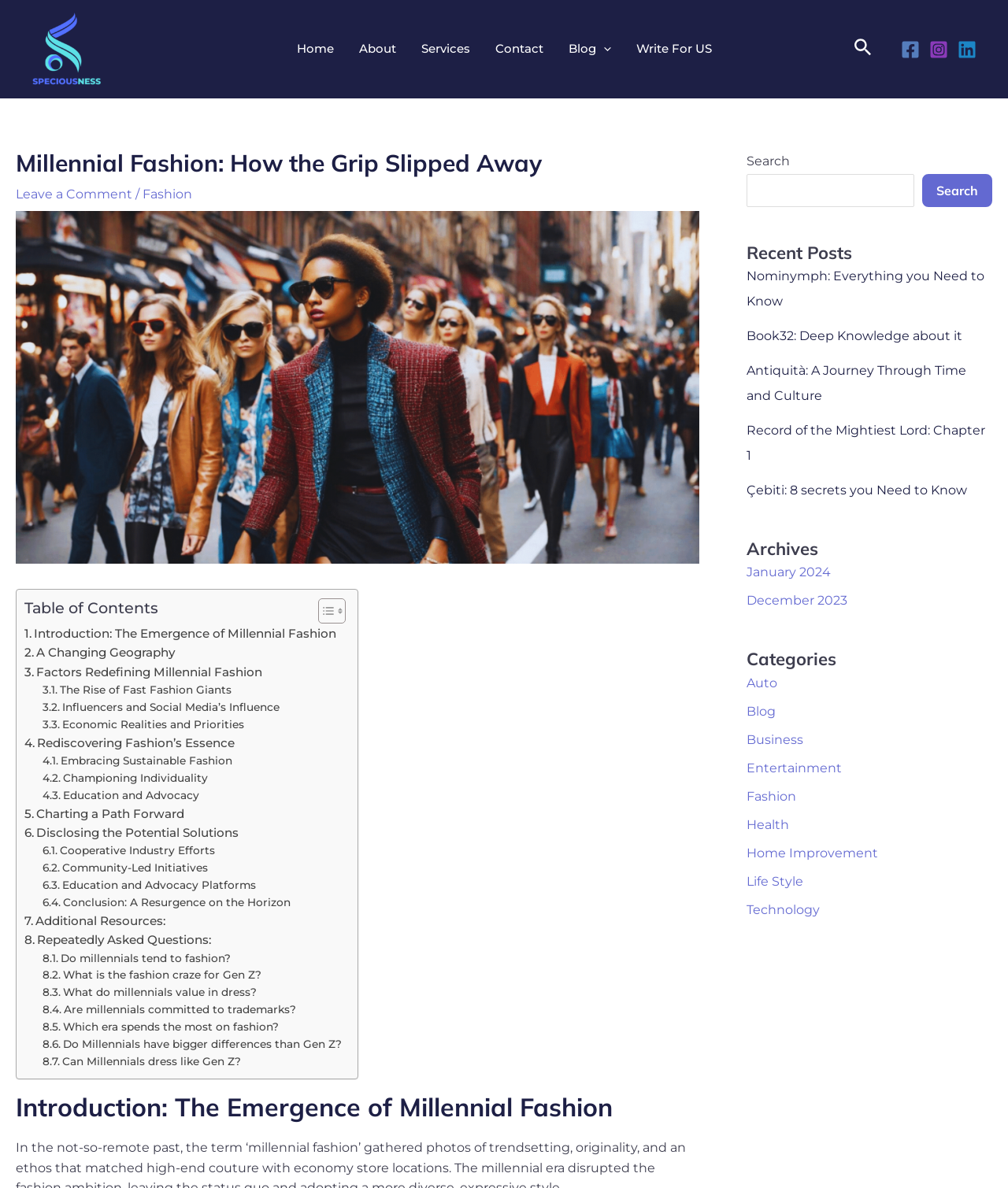Using the information from the screenshot, answer the following question thoroughly:
What is the category of the article 'Nominymph: Everything you Need to Know'?

I found the article 'Nominymph: Everything you Need to Know' by looking at the complementary element with the heading 'Recent Posts'. The category of the article is not explicitly stated, but it is located in the 'Recent Posts' section, which suggests that it belongs to the 'Blog' category.